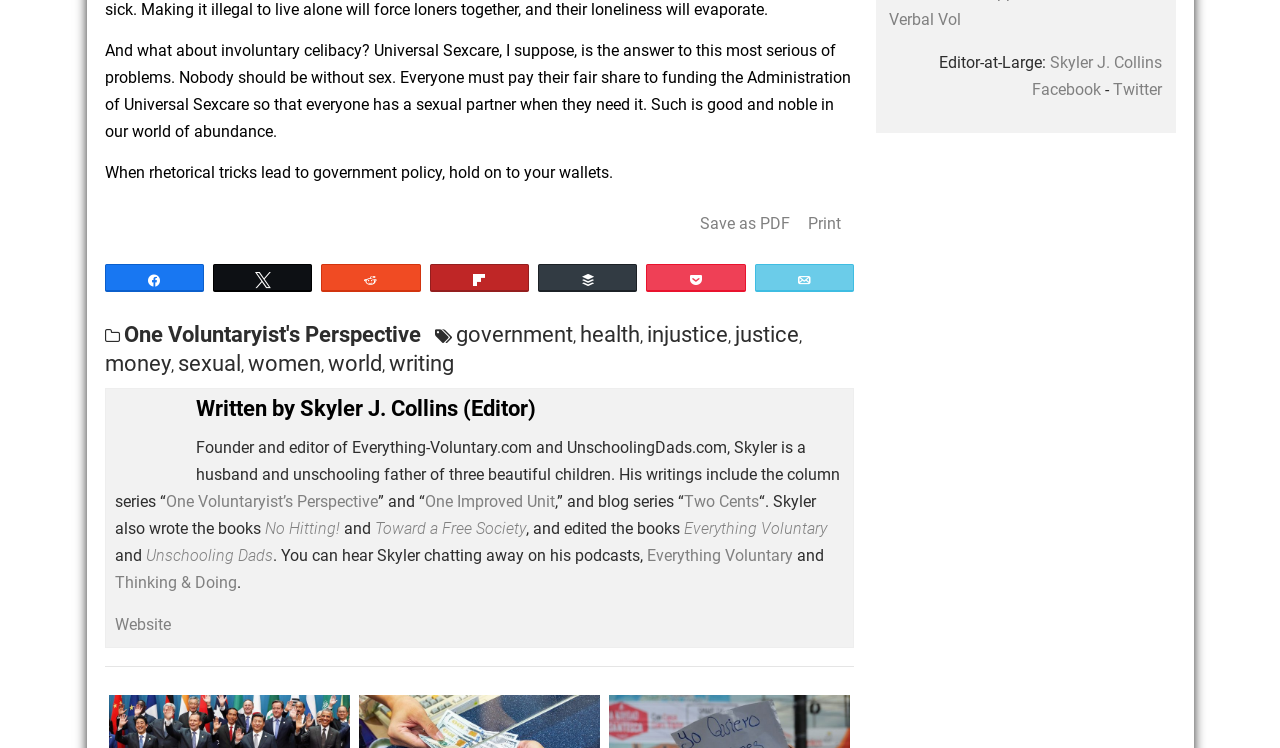What is the purpose of the social media links at the bottom of the page?
Please provide a single word or phrase based on the screenshot.

To share the content on social media